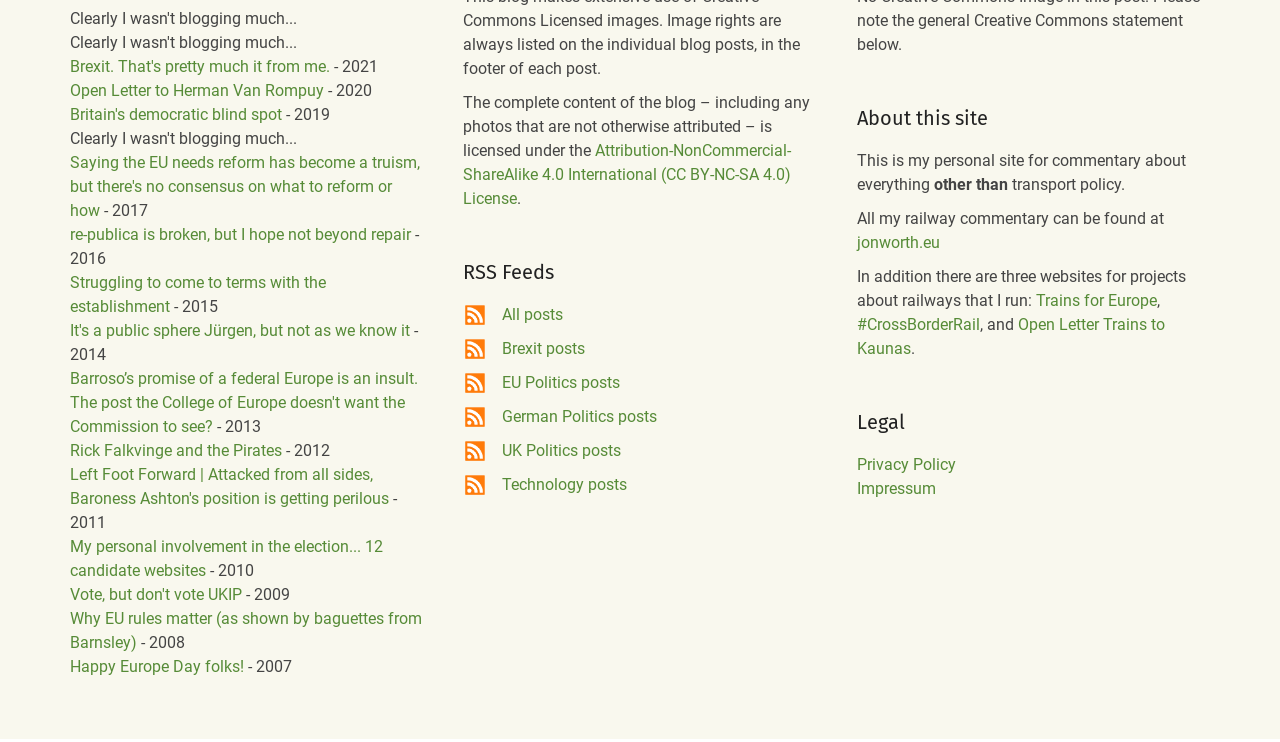How many RSS feed options are available?
Based on the content of the image, thoroughly explain and answer the question.

The webpage has a section labeled 'RSS Feeds' with six links, each with an RSS icon, labeled 'All posts', 'Brexit posts', 'EU Politics posts', 'German Politics posts', 'UK Politics posts', and 'Technology posts'.